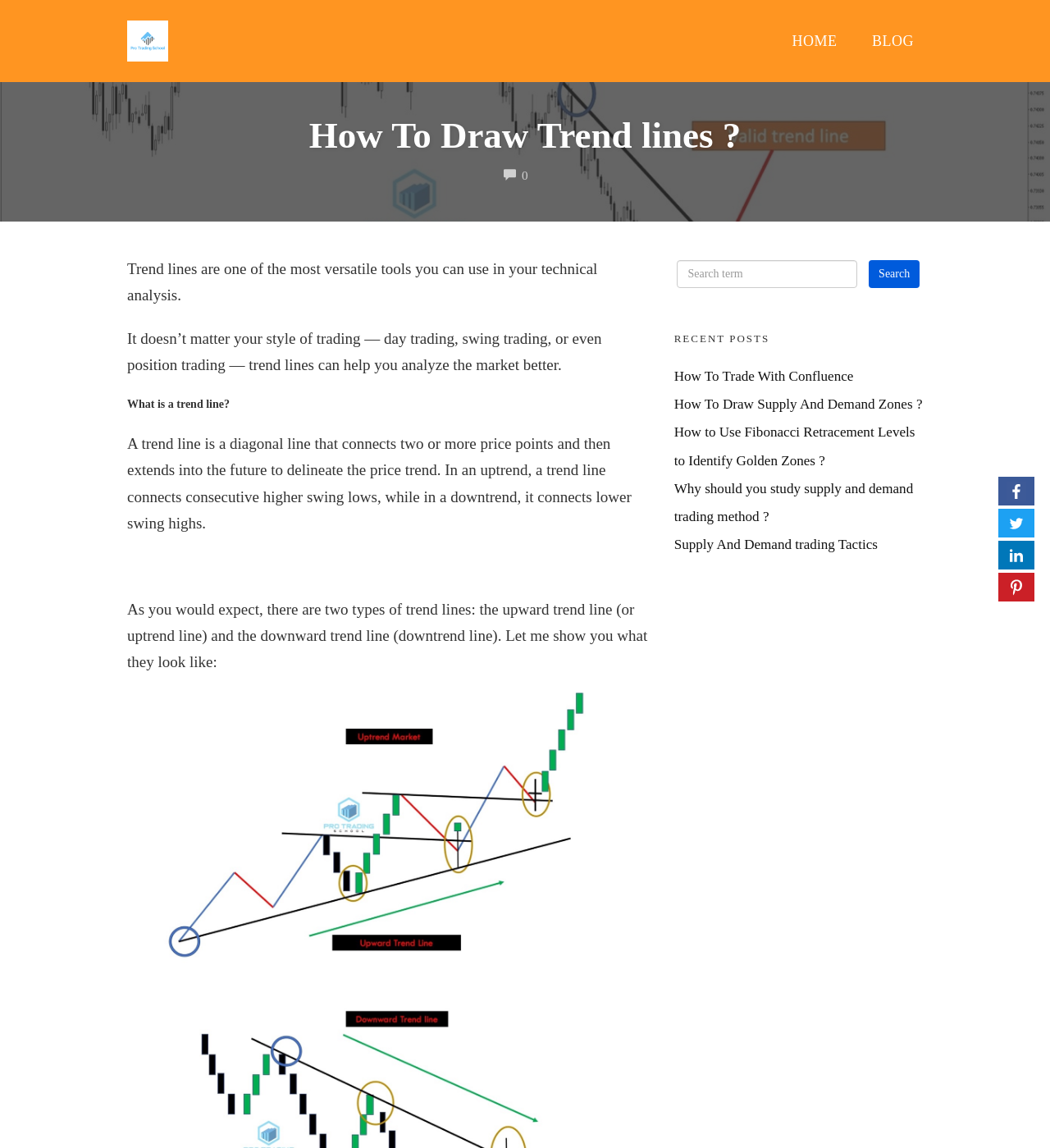Determine the webpage's heading and output its text content.

How To Draw Trend lines ?